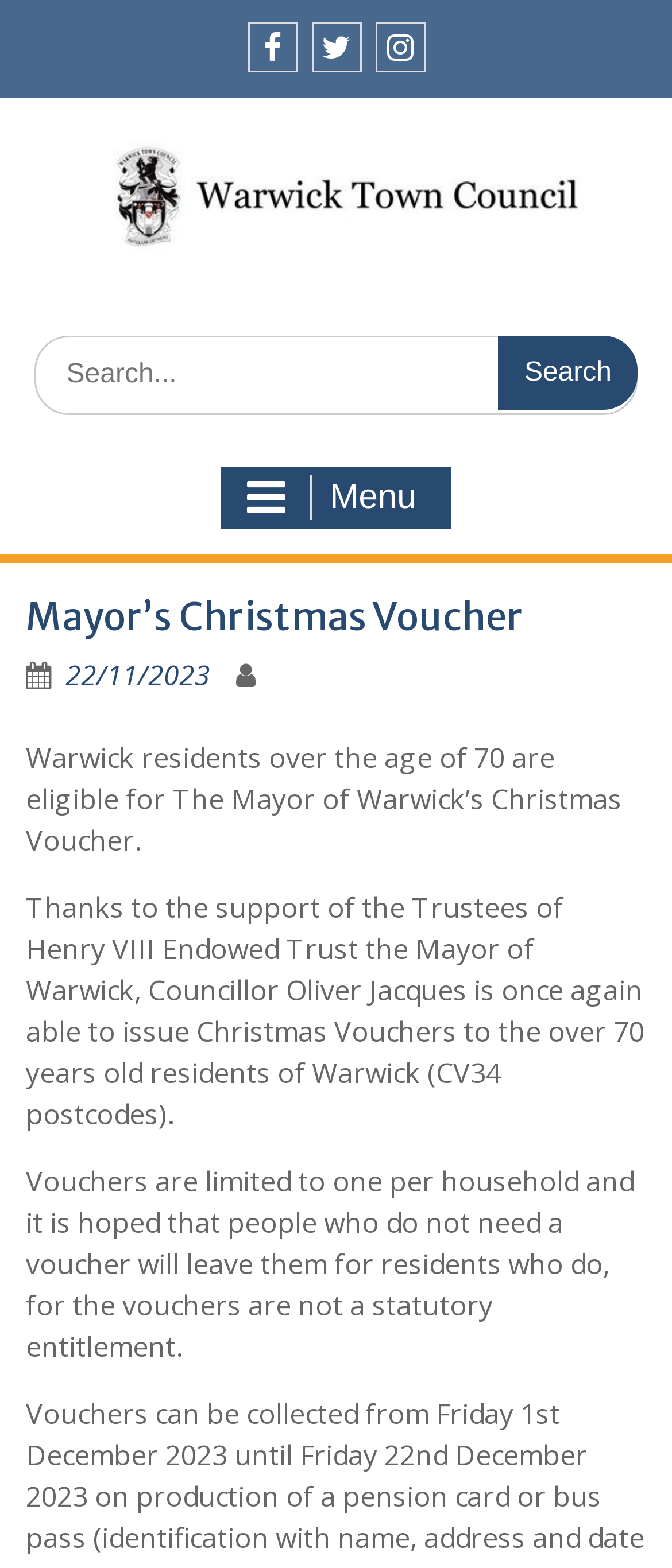By analyzing the image, answer the following question with a detailed response: What is the date of the webpage's content?

The webpage contains a date, which is 22/11/2023. This date is likely related to the content of the webpage, which is about the Mayor's Christmas Voucher.